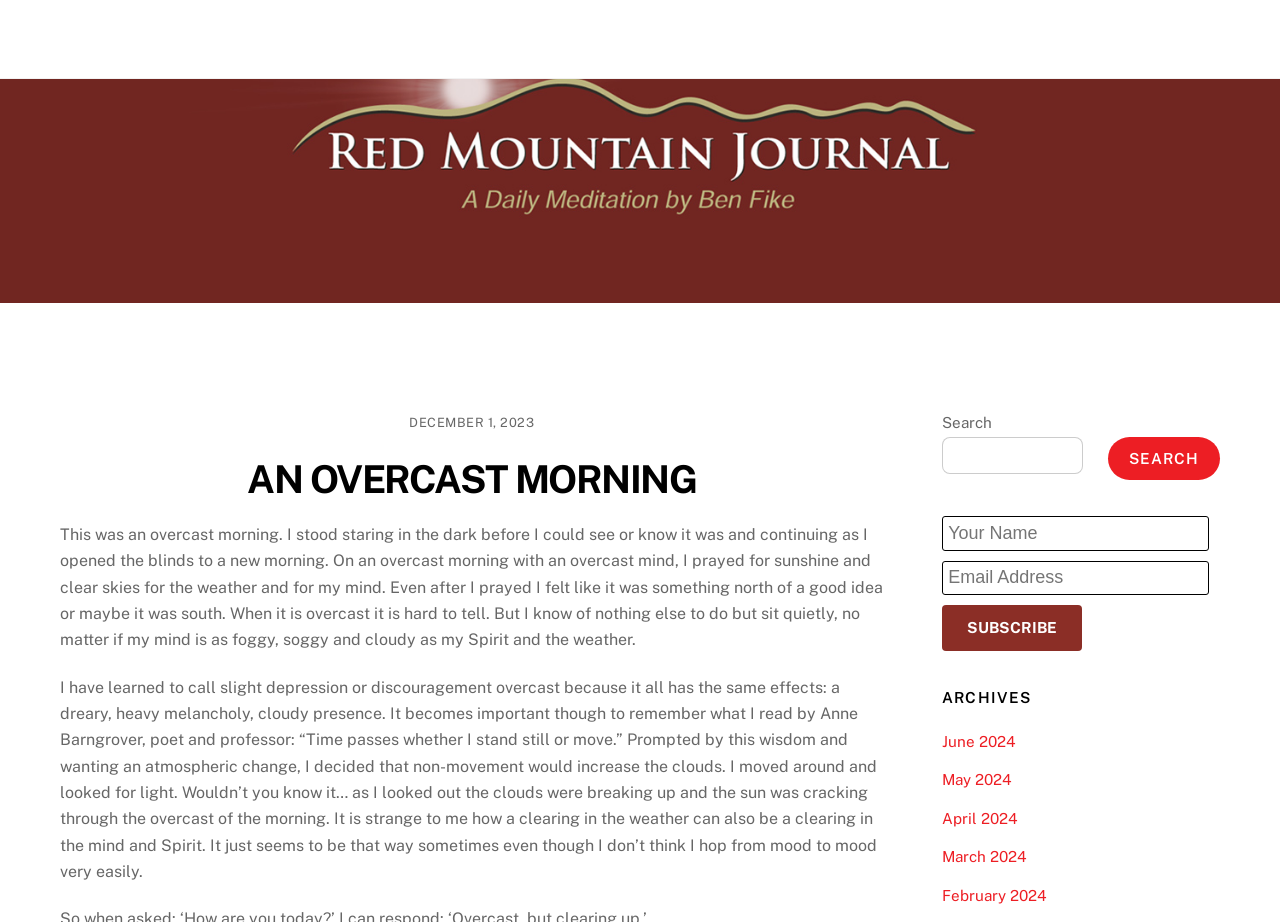Calculate the bounding box coordinates of the UI element given the description: "parent_node: SUBSCRIBE name="Your-Name" placeholder="Your Name"".

[0.736, 0.56, 0.944, 0.597]